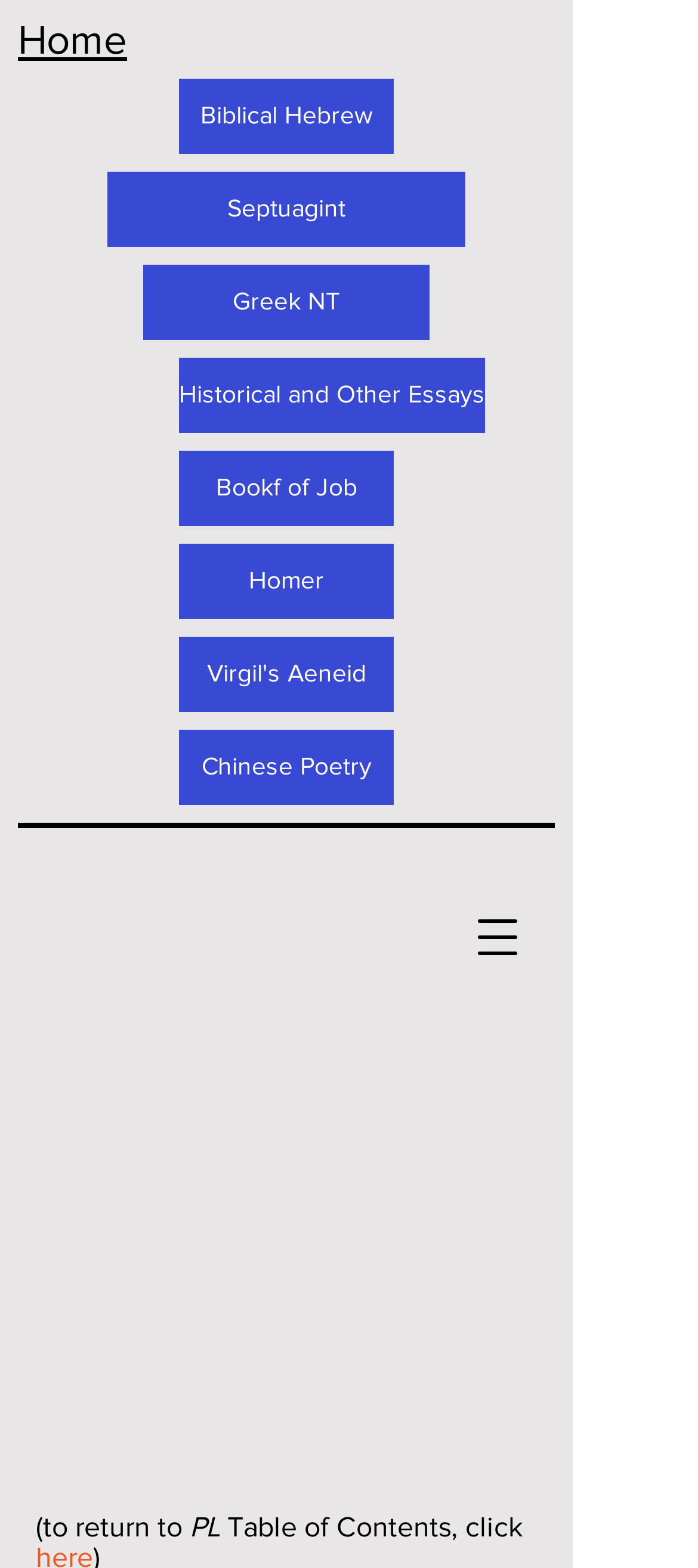Specify the bounding box coordinates of the element's region that should be clicked to achieve the following instruction: "Read Book of Job". The bounding box coordinates consist of four float numbers between 0 and 1, in the format [left, top, right, bottom].

[0.256, 0.287, 0.564, 0.335]